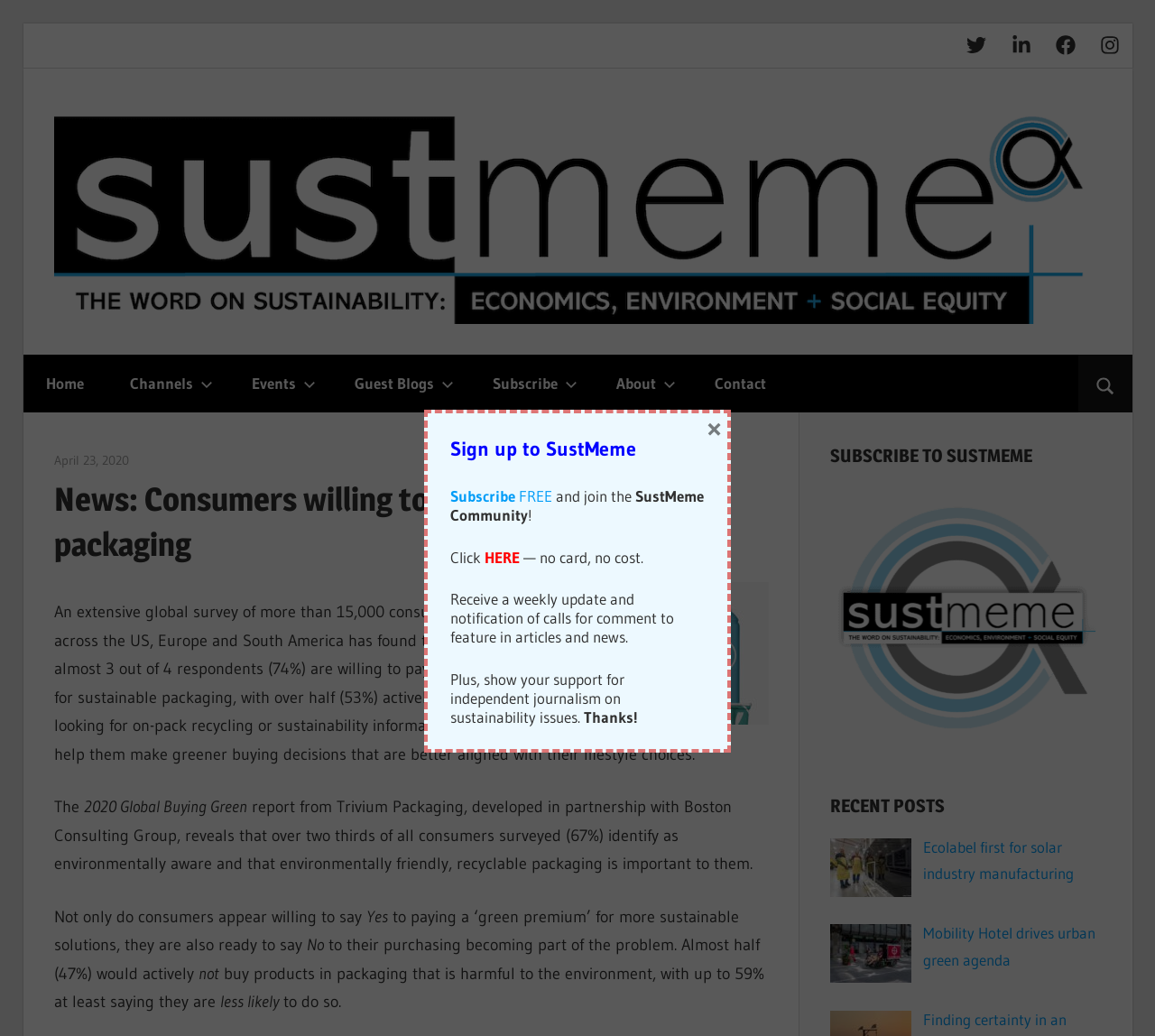Find the bounding box coordinates for the area that should be clicked to accomplish the instruction: "Open the search form".

[0.934, 0.343, 0.98, 0.399]